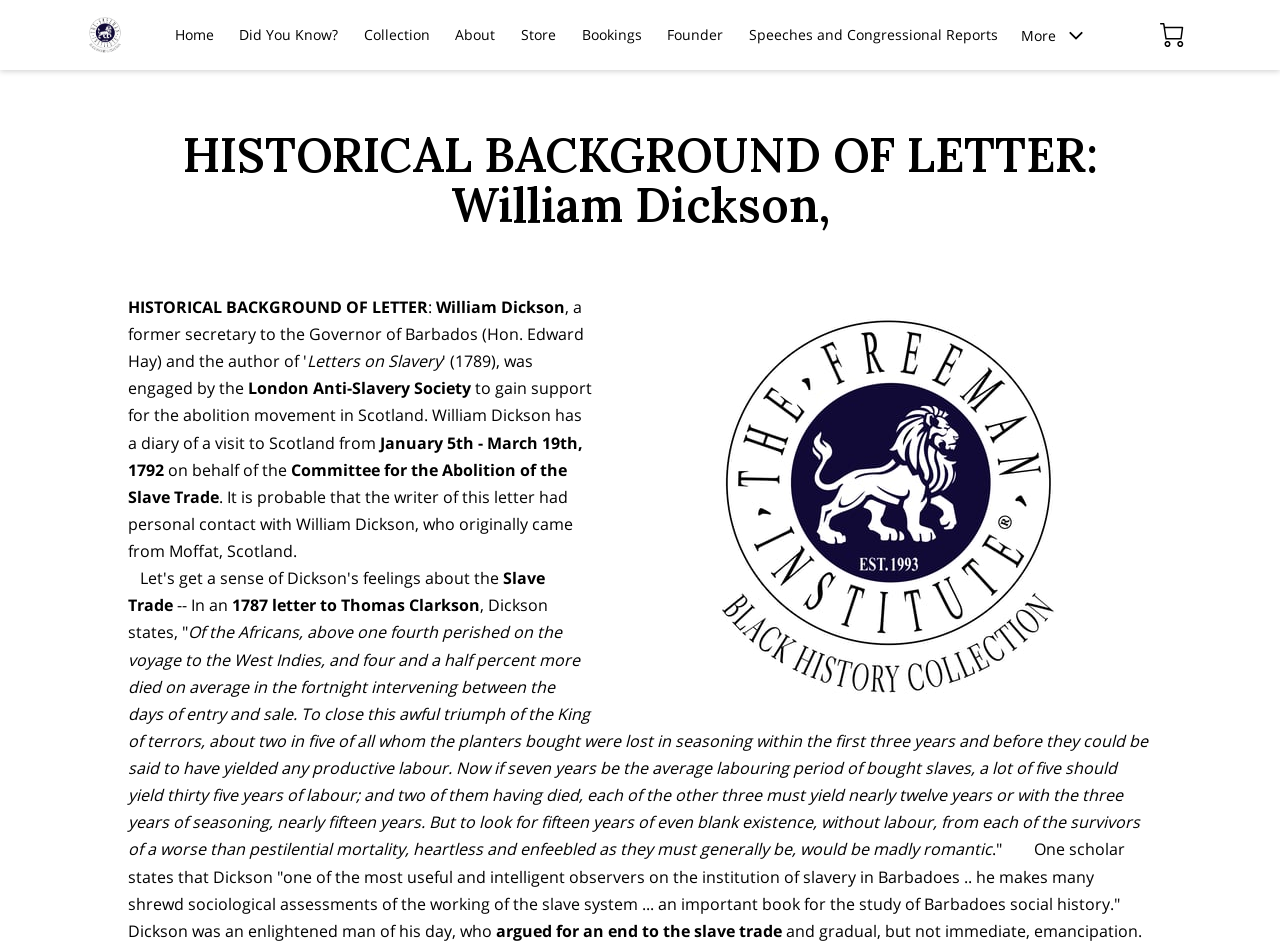Please reply with a single word or brief phrase to the question: 
What is the name of the society mentioned in the letter?

London Anti-Slavery Society